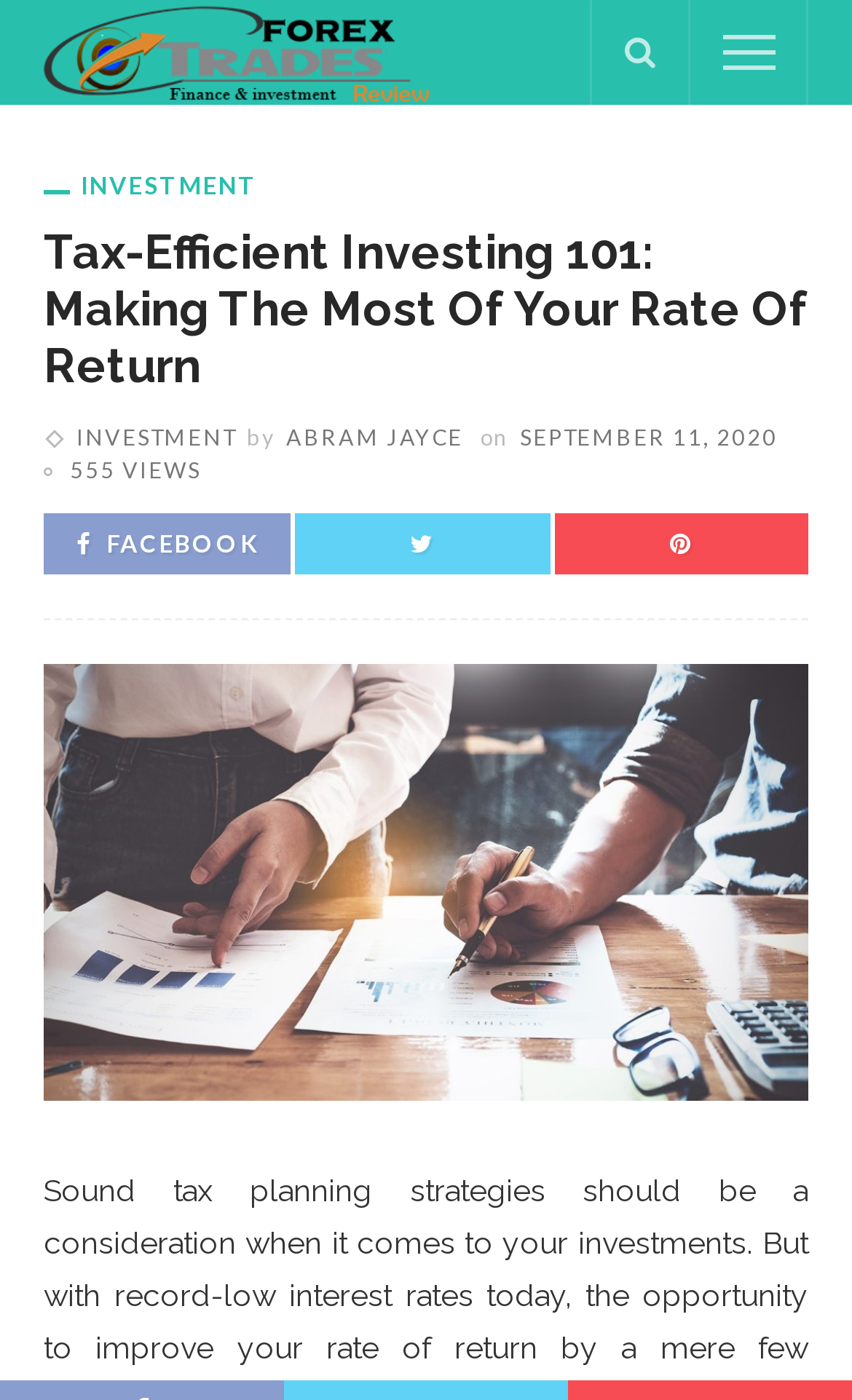Using the element description Abram Jayce, predict the bounding box coordinates for the UI element. Provide the coordinates in (top-left x, top-left y, bottom-right x, bottom-right y) format with values ranging from 0 to 1.

[0.336, 0.303, 0.544, 0.321]